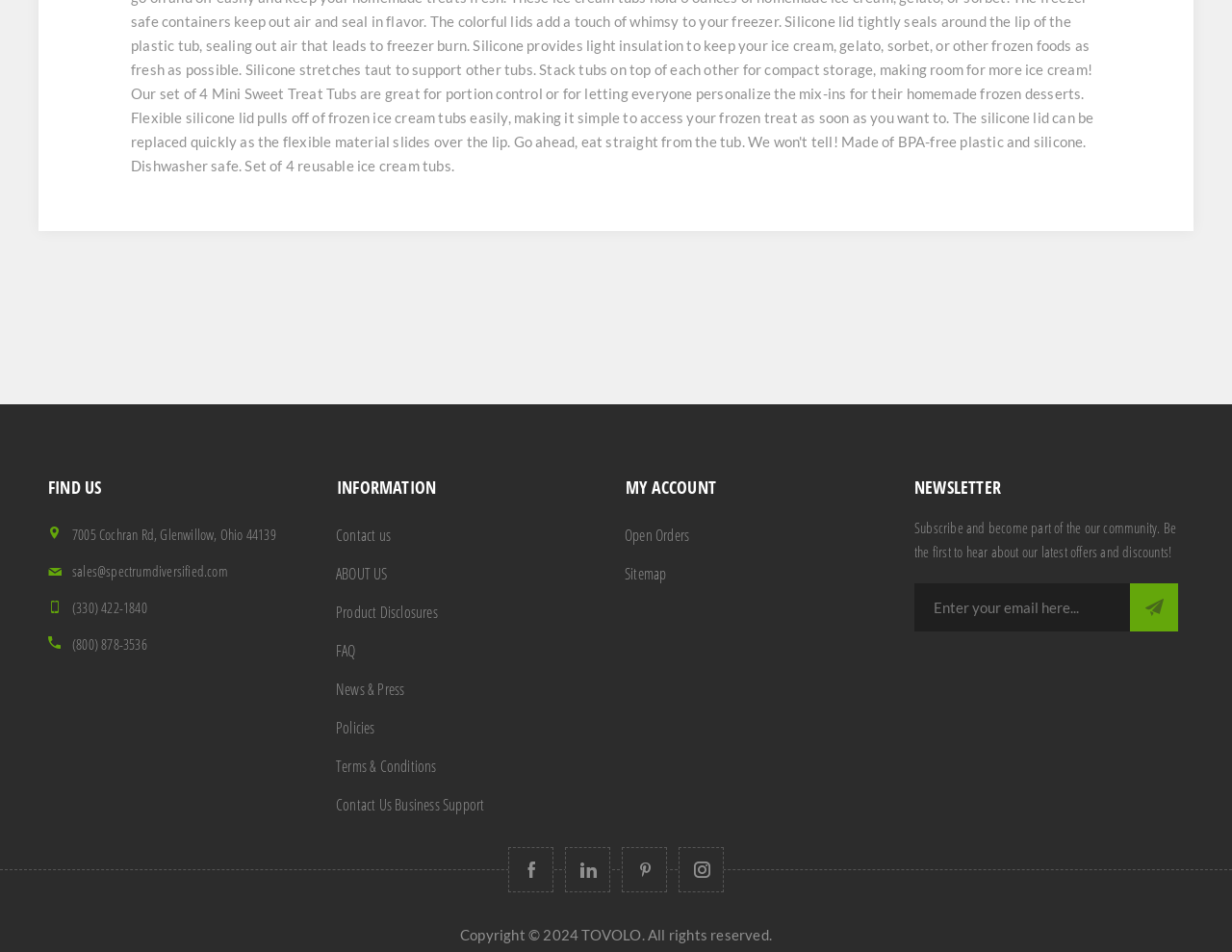Please determine the bounding box coordinates for the UI element described as: "ABOUT US".

[0.266, 0.583, 0.5, 0.623]